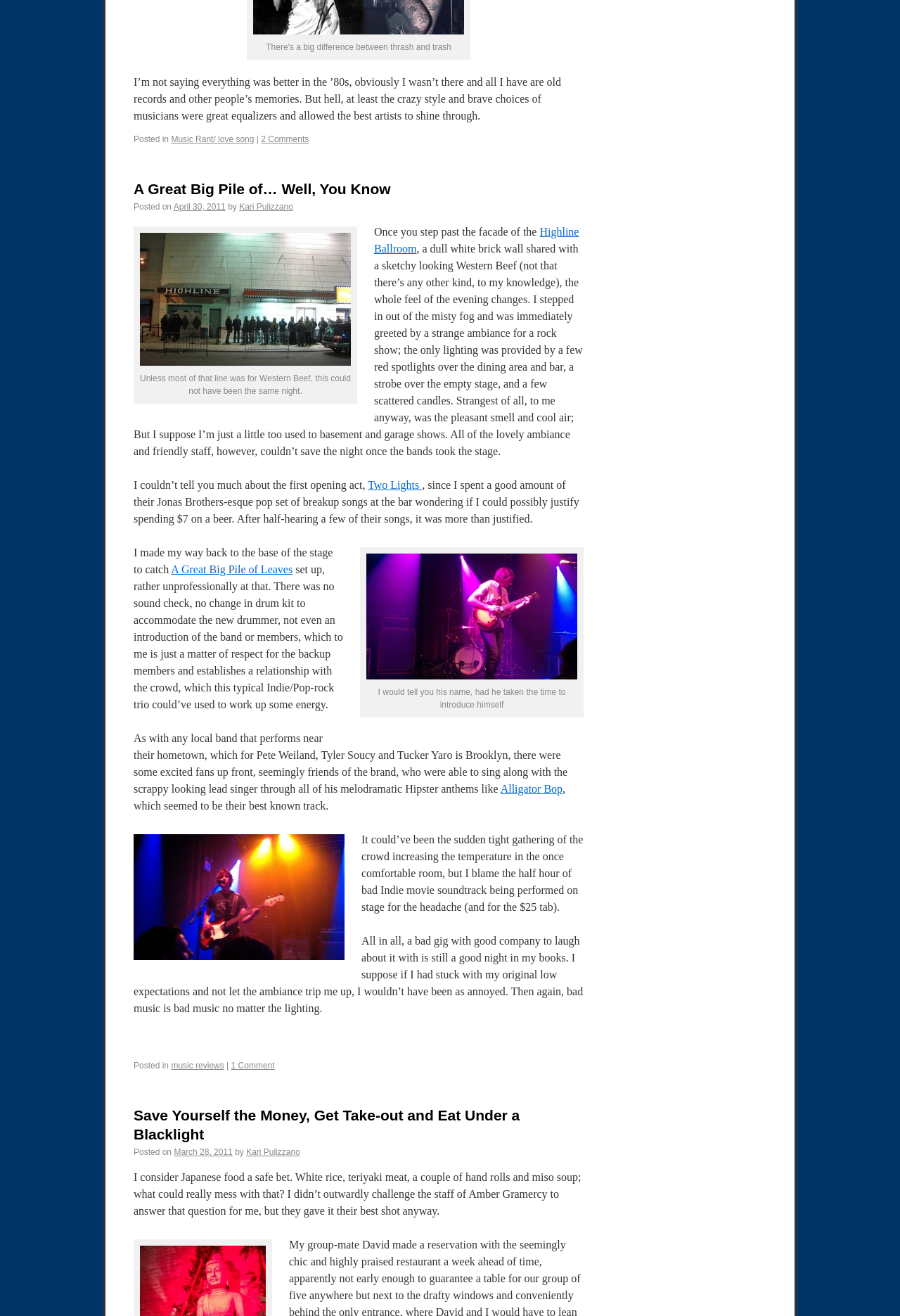Respond with a single word or phrase to the following question:
What is the name of the author of the first article?

Kari Pulizzano